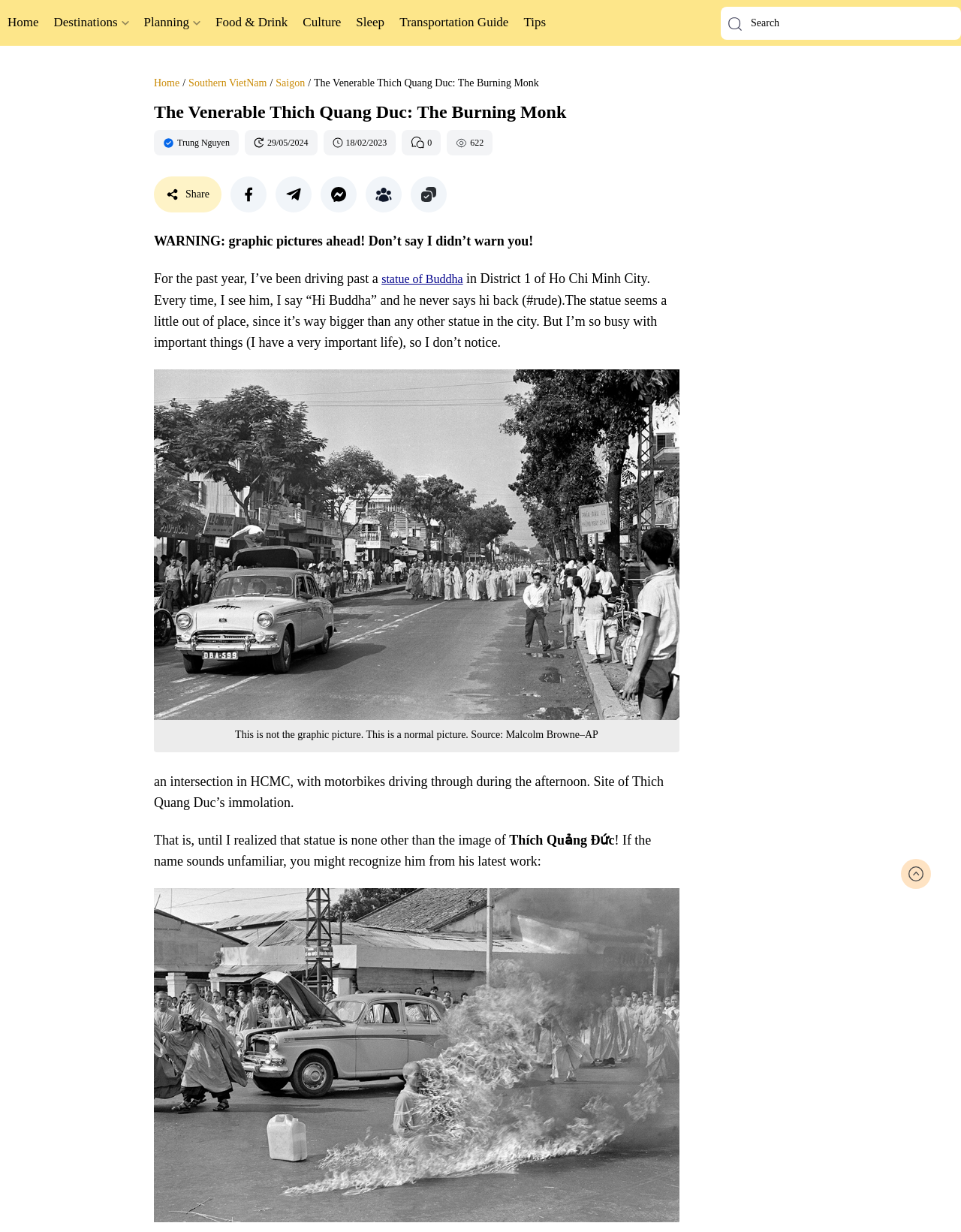Please use the details from the image to answer the following question comprehensively:
What is the location of the statue?

I found the answer by reading the text in the webpage, specifically the sentence 'For the past year, I’ve been driving past a statue of Buddha (opens in a new tab) in District 1 of Ho Chi Minh City.' which mentions the location of the statue.